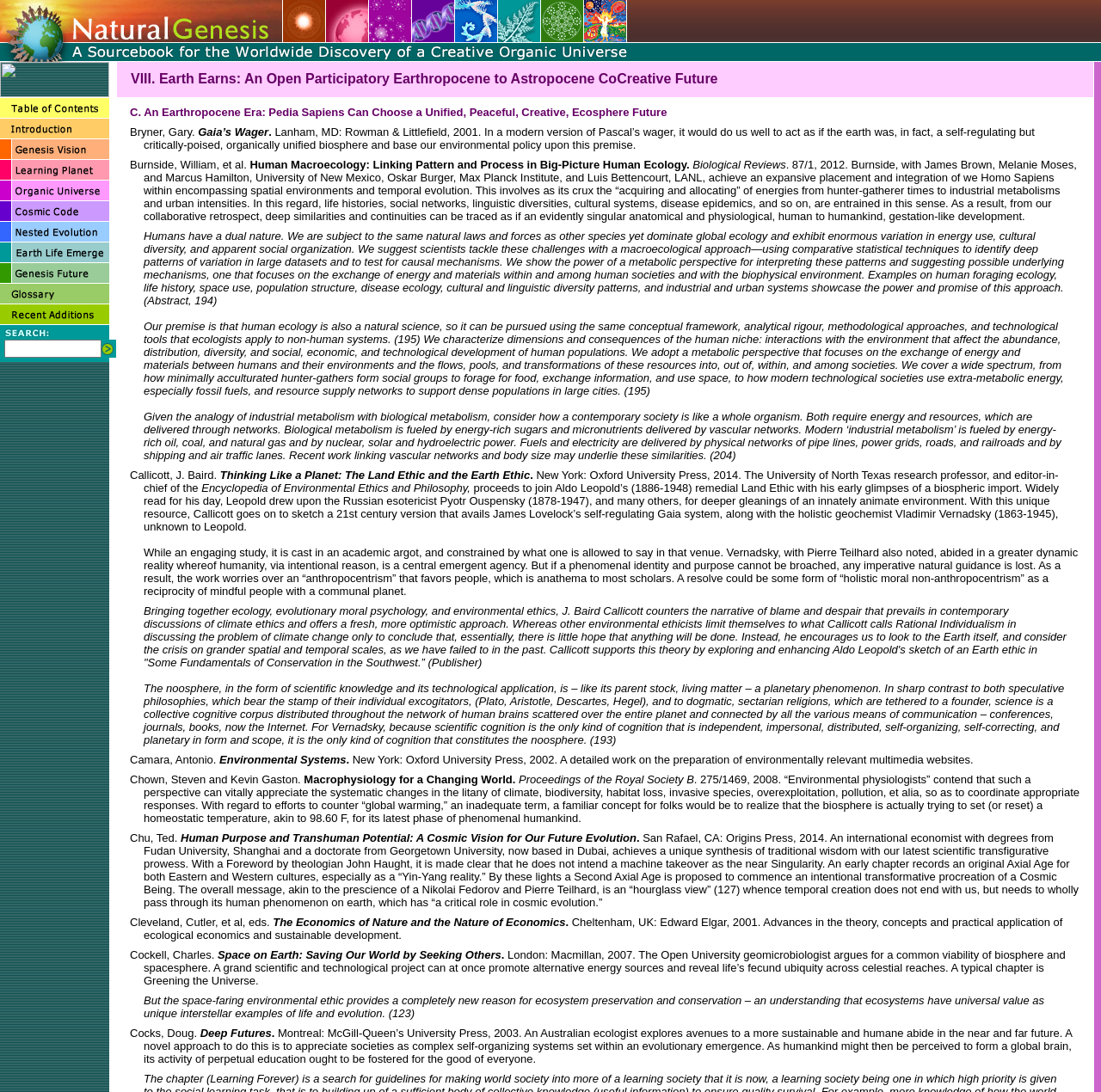Generate a thorough description of the webpage.

The webpage is titled "Natural Genesis" and features a logo at the top left corner, accompanied by the text "Natural Genesis" in a larger font. Below the logo, there is a horizontal row of empty cells, followed by a row containing a long title "A Sourcebook for the Worldwide Discovery of a Creative Organic Universe".

The main content of the webpage is organized into a table of contents, located at the top right corner. The table of contents consists of 9 rows, each containing a link with an accompanying image. The links are titled "Table of Contents", "Introduction", "Genesis Vision", "Learning Planet", "Organic Universe", "Earth Life Emerge", "Genesis Future", "Glossary", and "Recent Additions". These links are stacked vertically, with each link positioned below the previous one.

There are no other notable elements on the webpage besides the logo, title, and table of contents. The overall layout is simple and easy to navigate, with a focus on providing access to various sections of the "Natural Genesis" content.